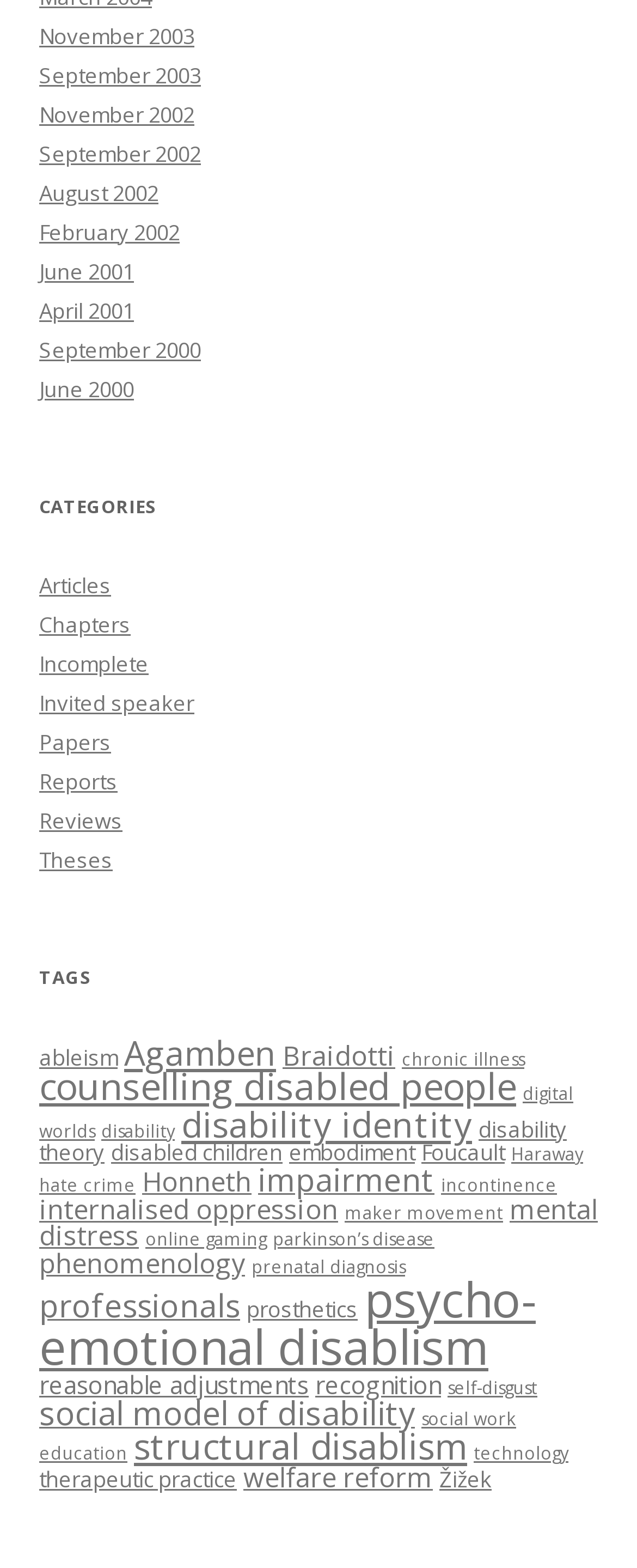Please determine the bounding box coordinates of the element's region to click in order to carry out the following instruction: "Explore the 'TAGS' section". The coordinates should be four float numbers between 0 and 1, i.e., [left, top, right, bottom].

[0.062, 0.61, 0.938, 0.635]